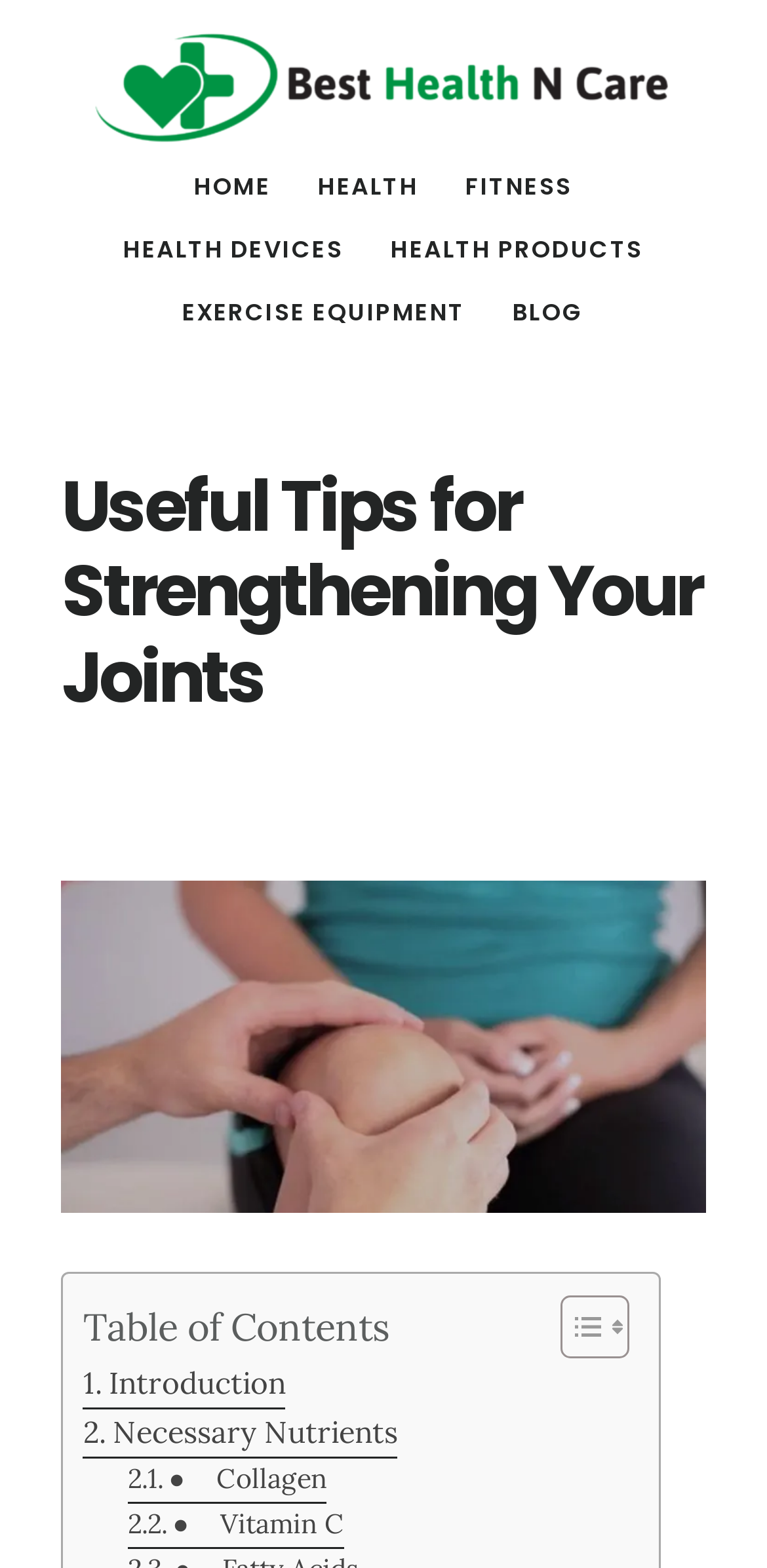Please analyze the image and give a detailed answer to the question:
What is the website's name?

I determined the website's name by looking at the link element with the text 'BEST HEALTH N CARE' which is located at the top of the webpage, indicating it is the website's title.